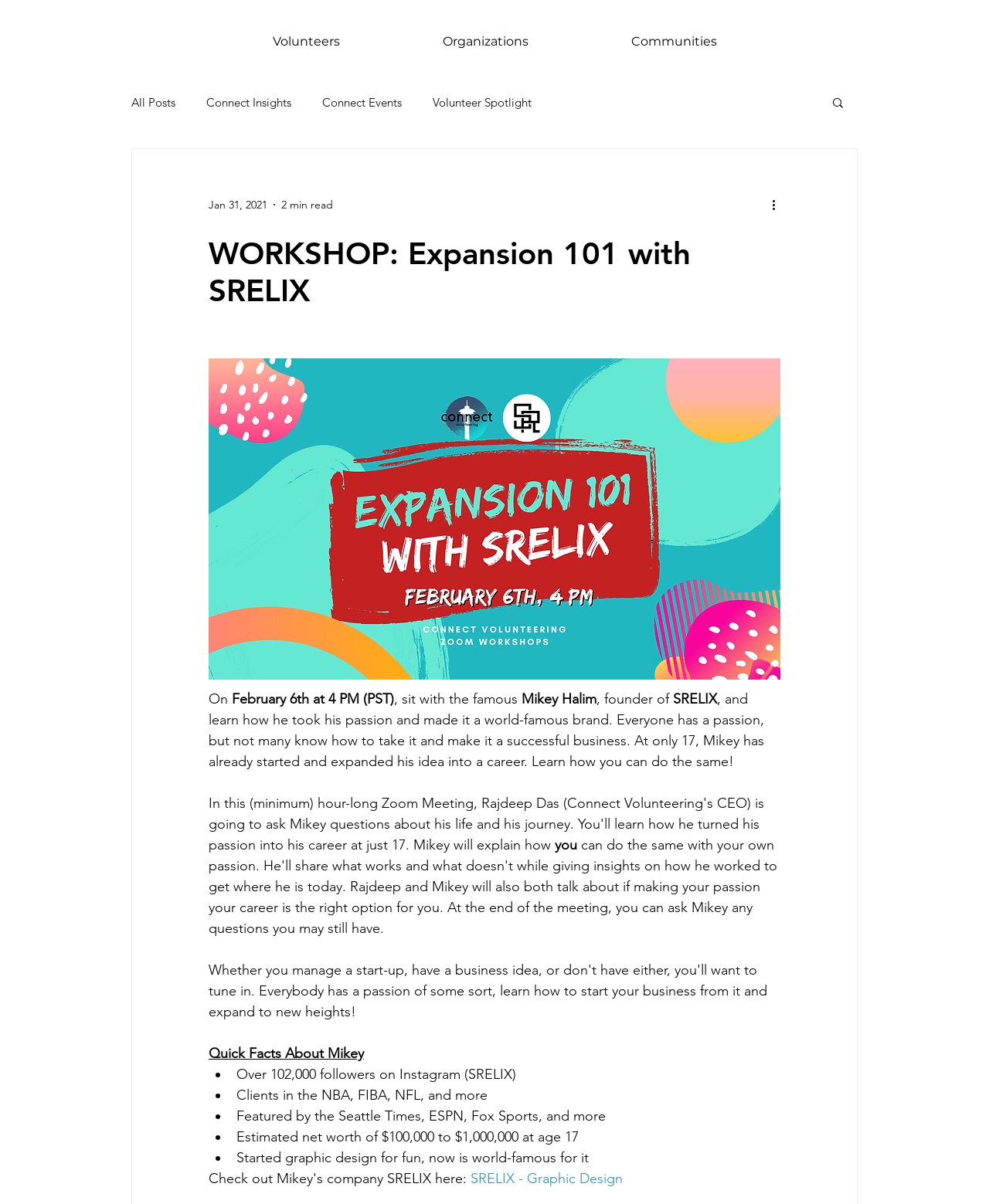How many followers does Mikey Halim have on Instagram?
Based on the screenshot, provide a one-word or short-phrase response.

Over 102,000